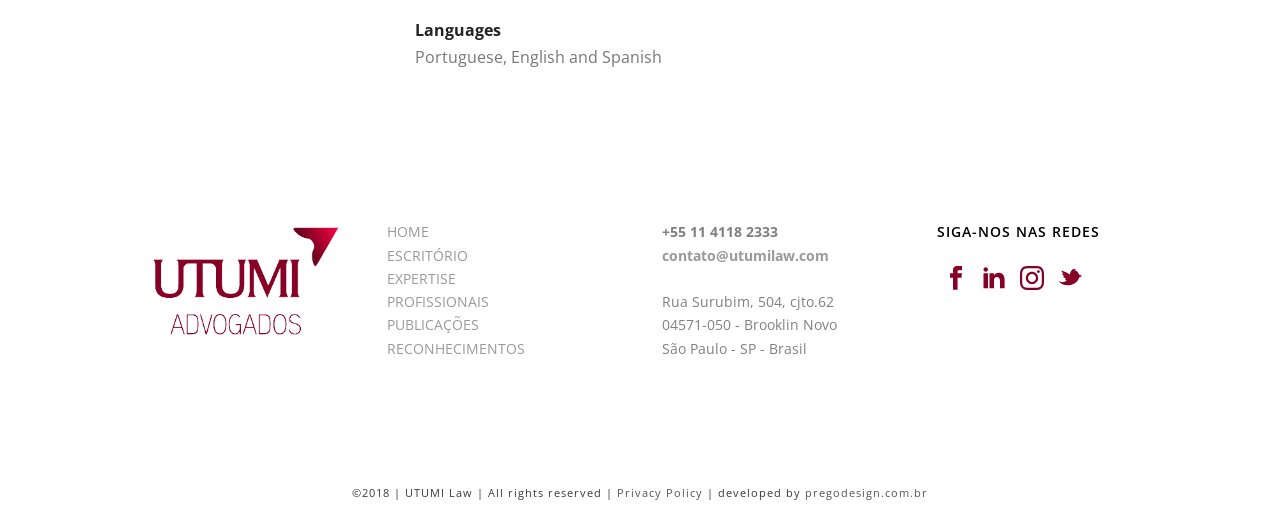Locate the bounding box coordinates of the area you need to click to fulfill this instruction: 'Click HOME'. The coordinates must be in the form of four float numbers ranging from 0 to 1: [left, top, right, bottom].

[0.302, 0.427, 0.335, 0.463]